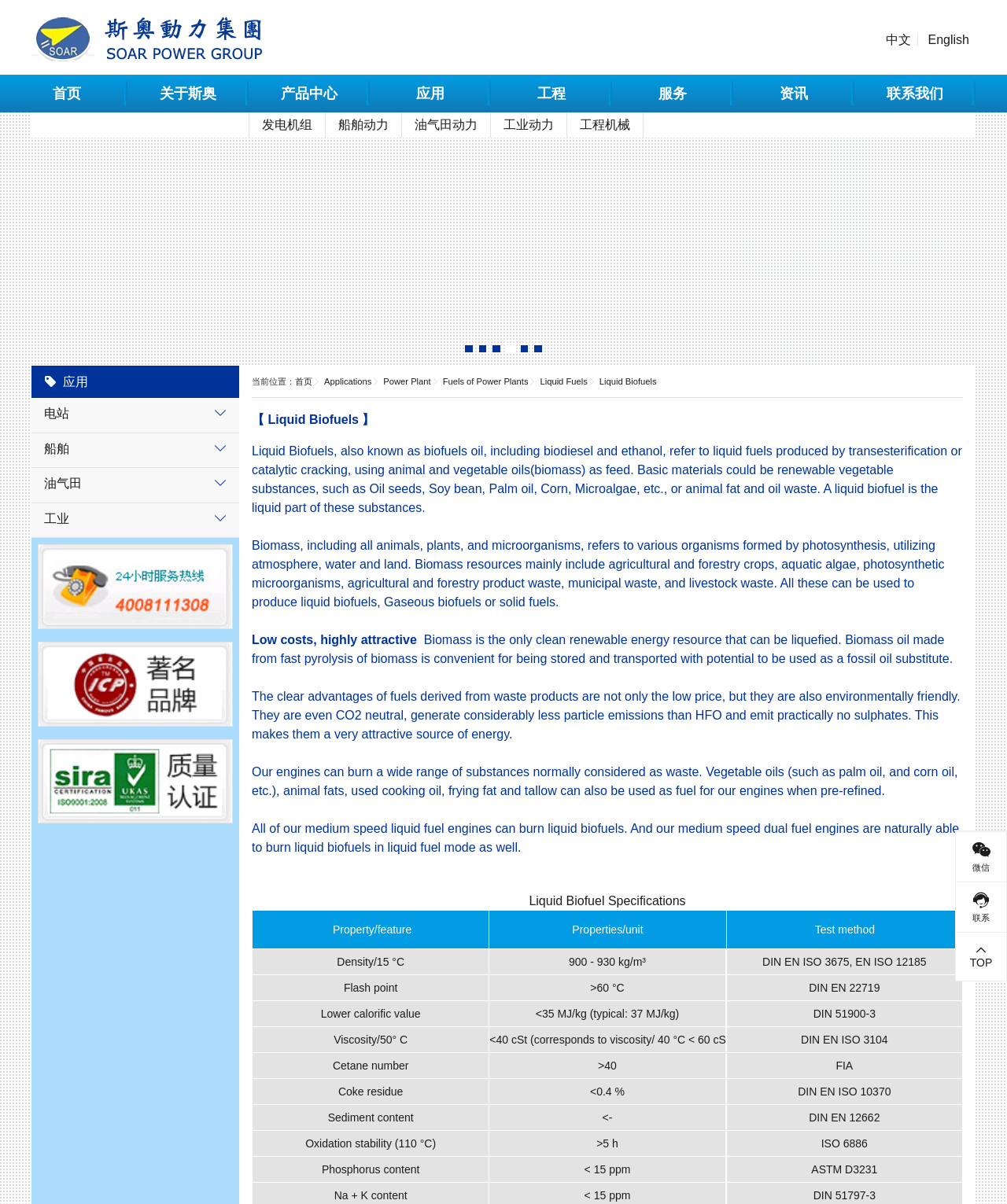Please identify the coordinates of the bounding box that should be clicked to fulfill this instruction: "Click the '应用' link".

[0.367, 0.062, 0.488, 0.093]